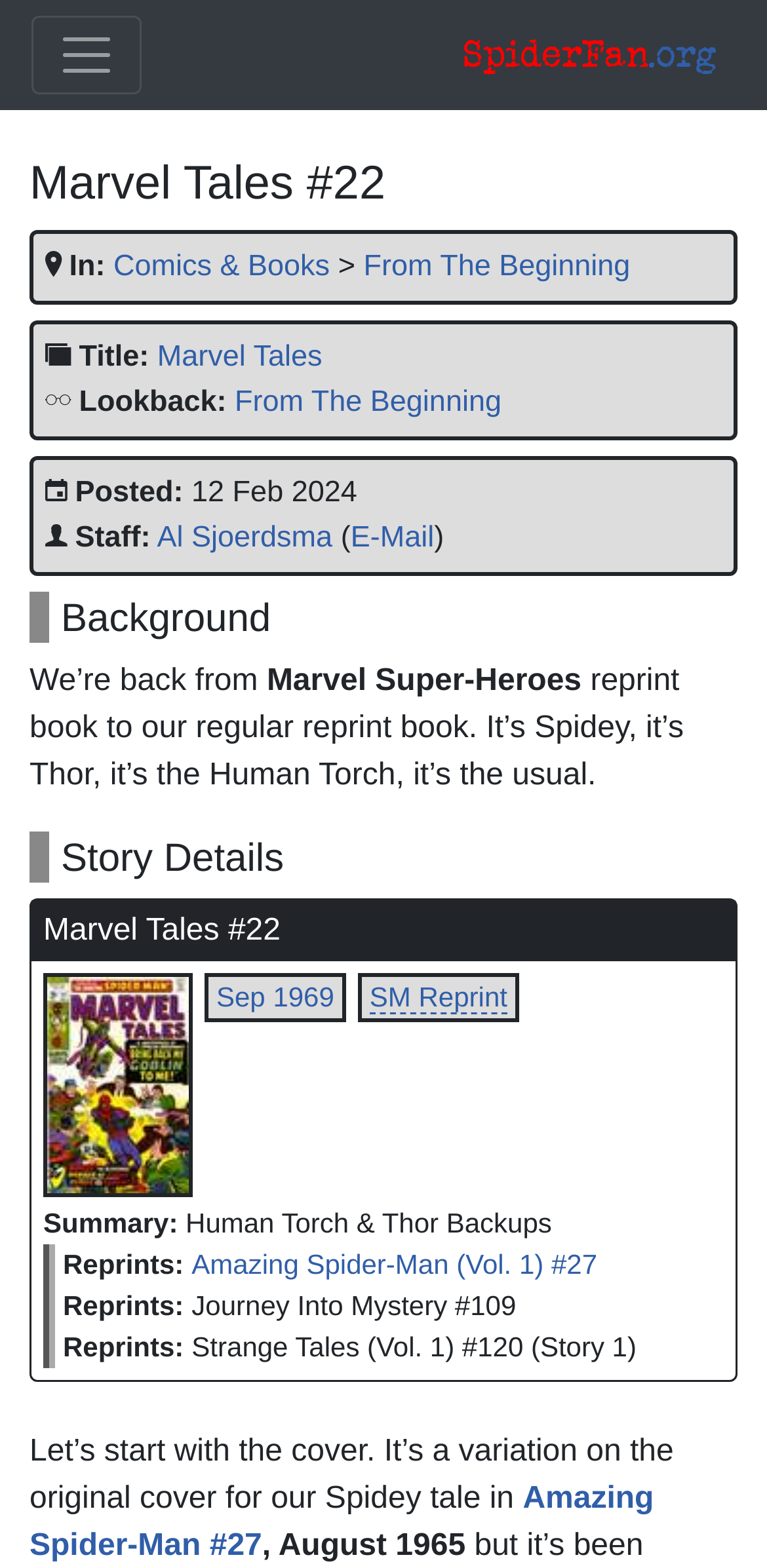Pinpoint the bounding box coordinates of the clickable area needed to execute the instruction: "Read about Marvel Tales". The coordinates should be specified as four float numbers between 0 and 1, i.e., [left, top, right, bottom].

[0.205, 0.217, 0.42, 0.239]